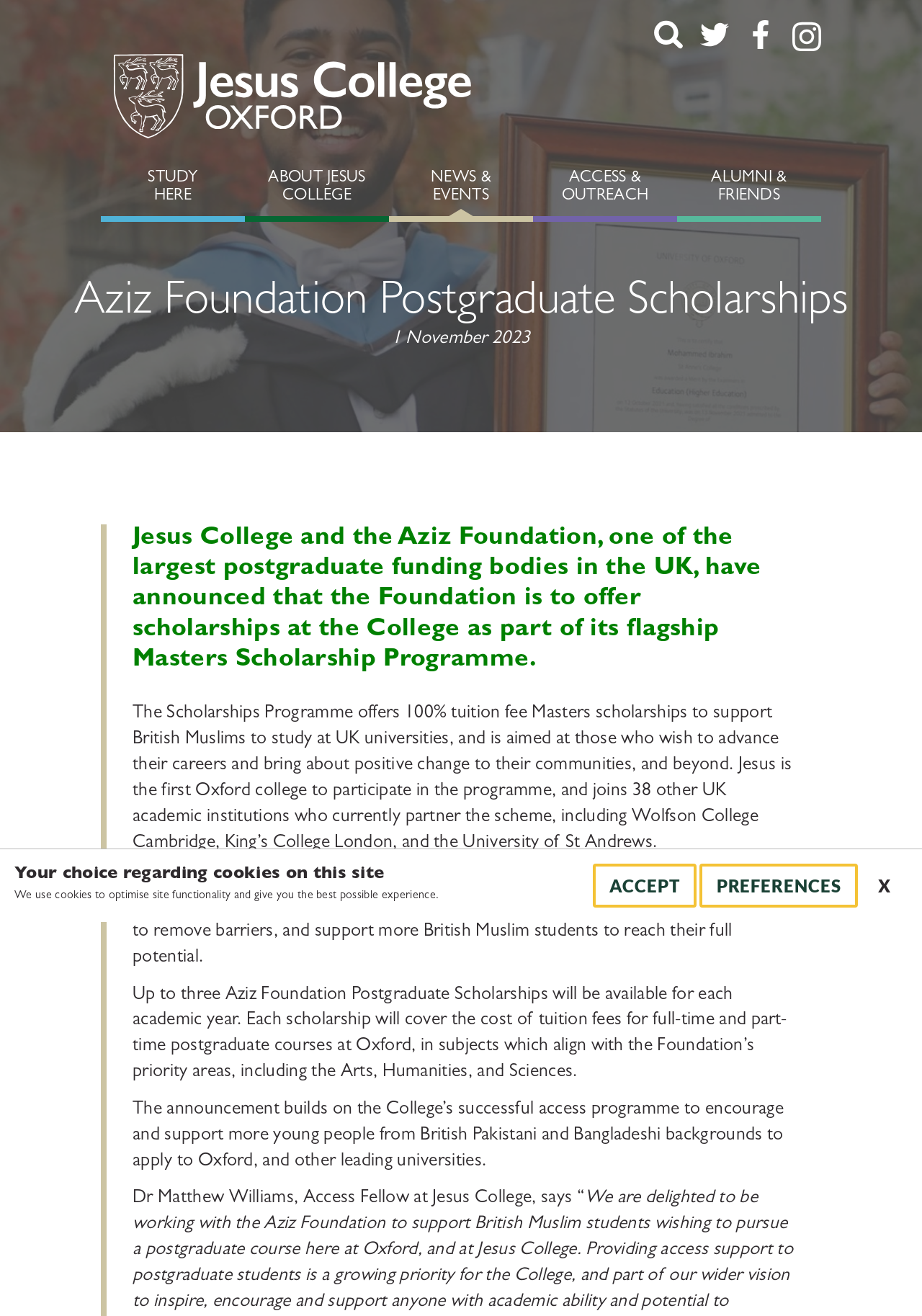Please provide the bounding box coordinates for the UI element as described: "title="Facebook"". The coordinates must be four floats between 0 and 1, represented as [left, top, right, bottom].

[0.809, 0.013, 0.84, 0.041]